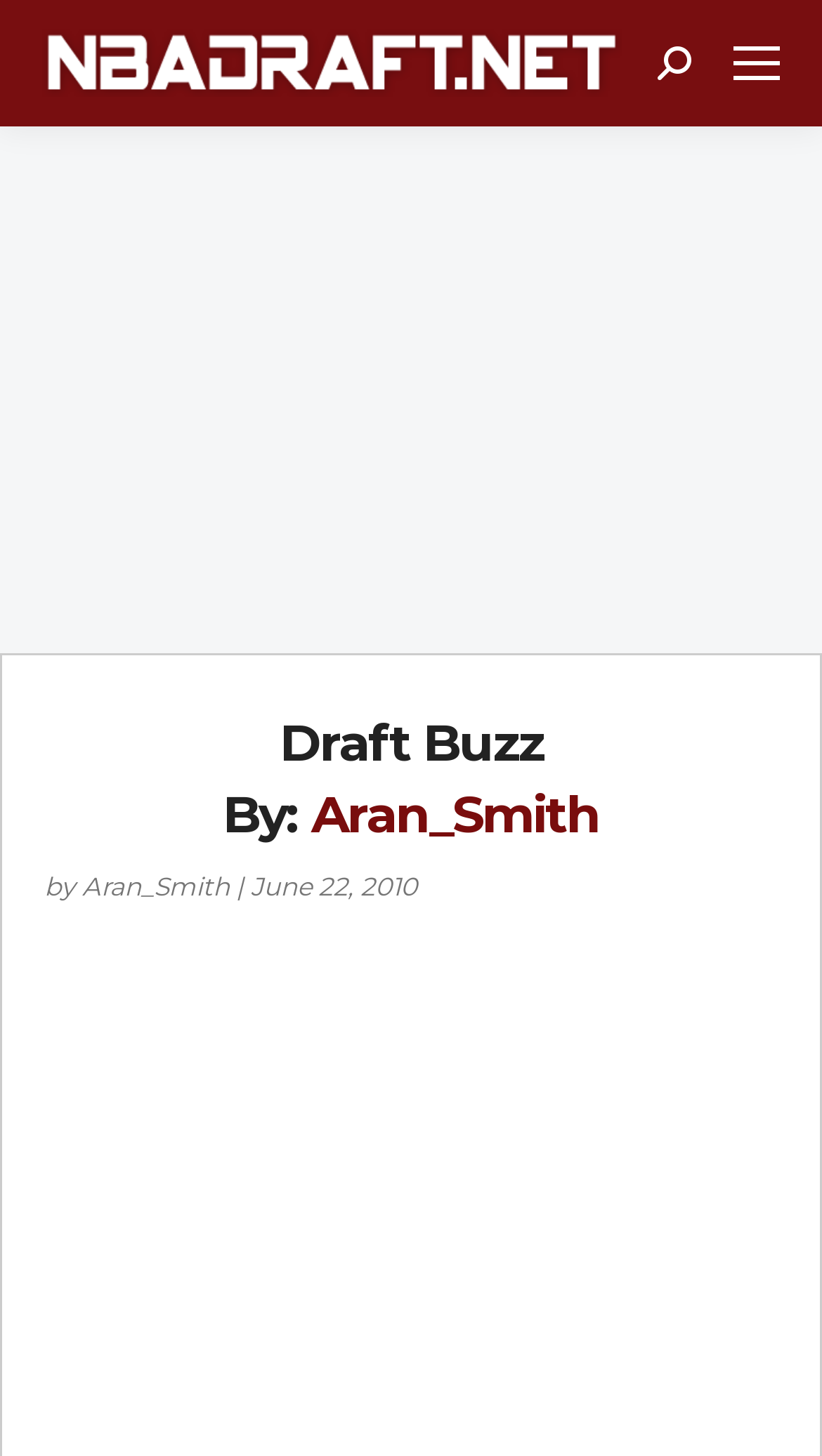Elaborate on the information and visuals displayed on the webpage.

The webpage is focused on NBA draft news and information, with a title "Draft Buzz - NBADraft.net" at the top. On the top-right corner, there is a mobile menu icon and a search bar with a magnifying glass icon. The search bar has a label "Search:" next to it.

On the top-left corner, there is a logo of NBADraft.net, which is also a link. Below the logo, there is a heading "Draft Buzz By: Aran_Smith" that spans across the top half of the page. The heading is accompanied by a subheading "by Aran_Smith | June 22, 2010" and a large image that takes up most of the bottom half of the page.

At the very bottom of the page, there is a "Go to Top" link with an upward arrow icon, allowing users to quickly navigate back to the top of the page. Overall, the webpage has a simple layout with a focus on presenting NBA draft-related information and news.